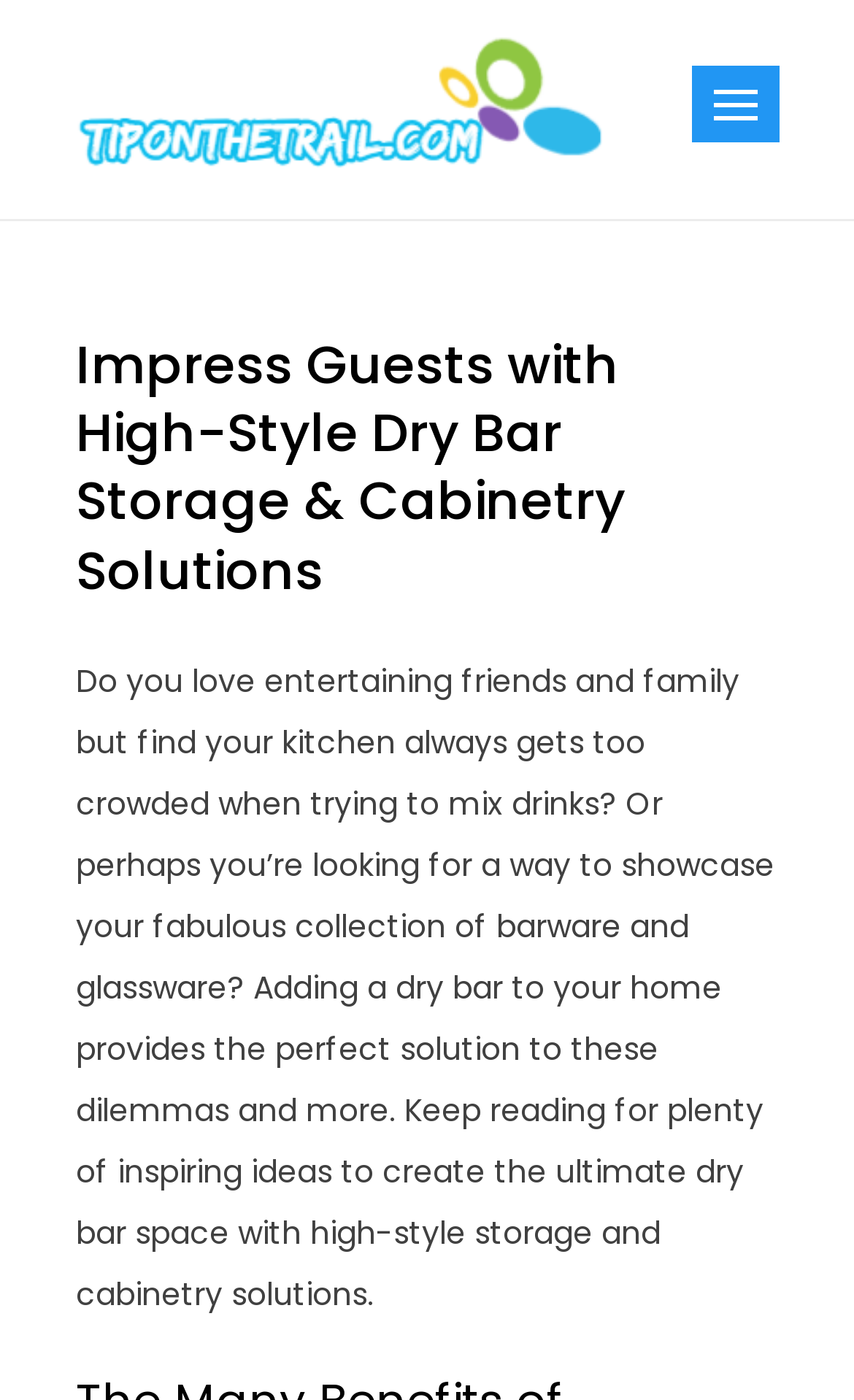Describe the webpage meticulously, covering all significant aspects.

The webpage is about showcasing high-style dry bar storage and cabinetry solutions for home entertaining. At the top left corner, there is a logo link and image, which is the website's logo. To the right of the logo, there is a static text "Chic Home Decorating Ideas". Below the logo, there is a button with a header that contains the main title "Impress Guests with High-Style Dry Bar Storage & Cabinetry Solutions". 

Below the title, there is a paragraph of text that explains the benefits of having a dry bar at home, such as providing a dedicated space for barware and glassware, and solving the problem of a crowded kitchen when entertaining guests. The text also invites readers to continue reading for inspiring ideas to create the ultimate dry bar space.